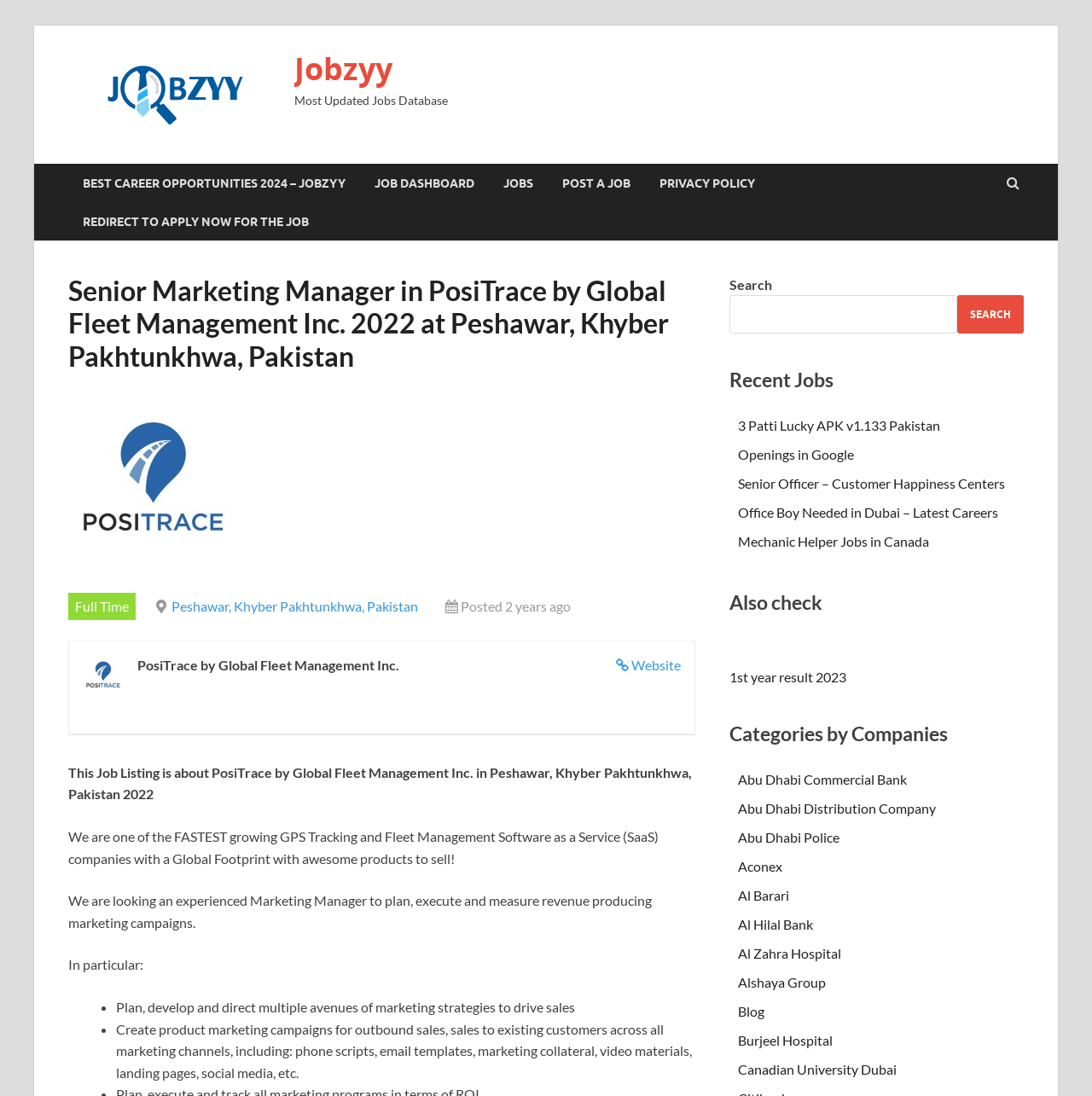Please identify the coordinates of the bounding box for the clickable region that will accomplish this instruction: "Click on the Jobzyy logo".

[0.062, 0.045, 0.258, 0.123]